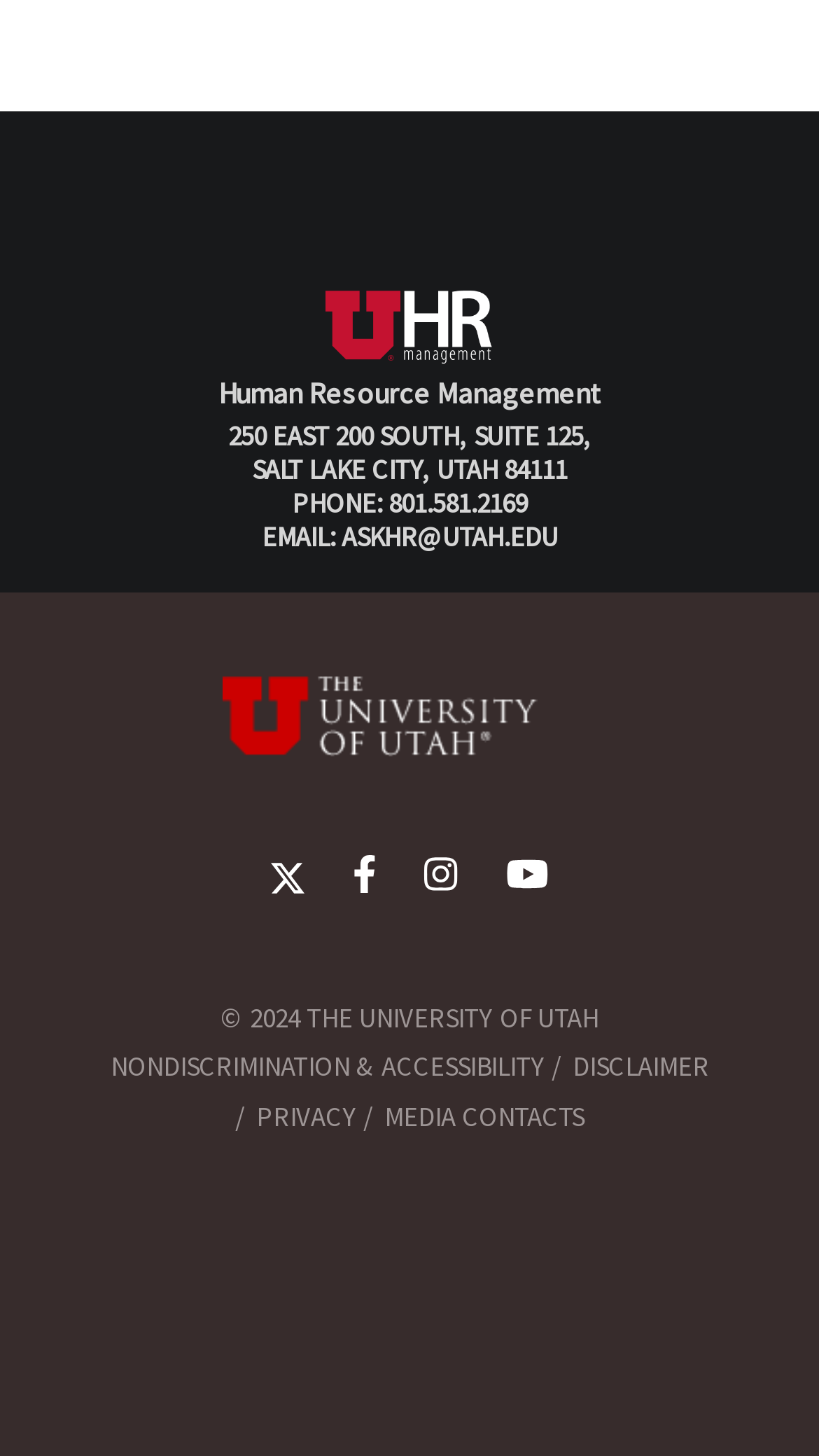Determine the bounding box coordinates of the target area to click to execute the following instruction: "Go to 'Why I Continue'."

None